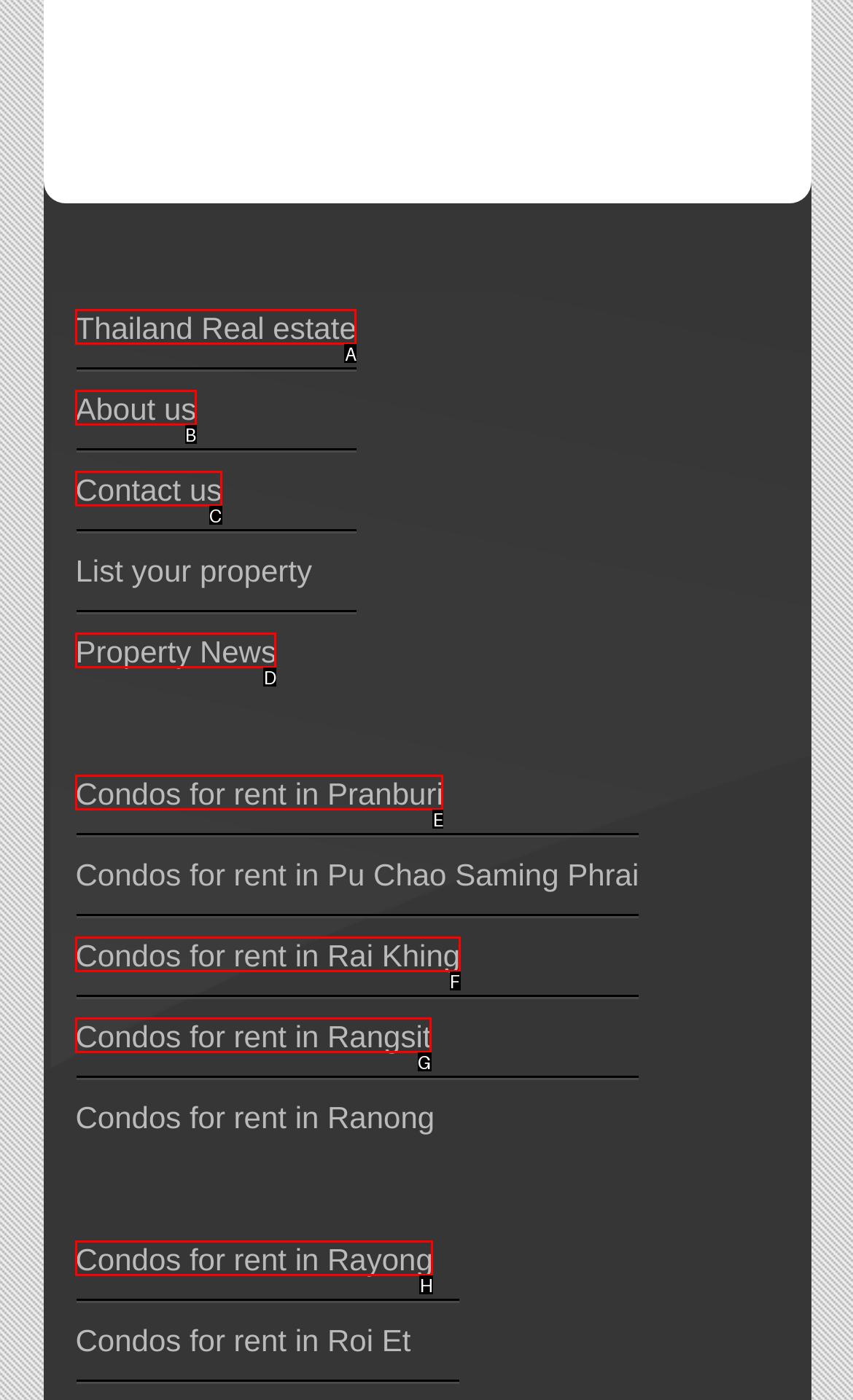Select the option that fits this description: Property News
Answer with the corresponding letter directly.

D